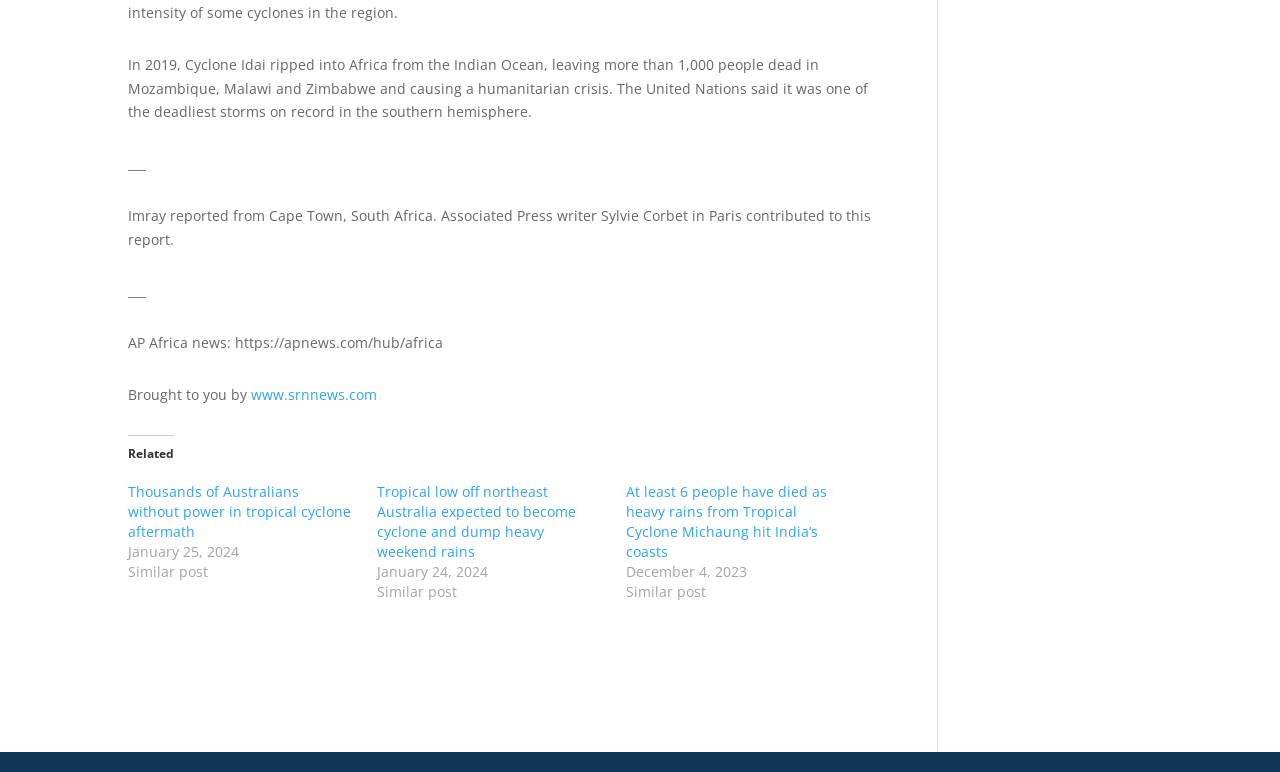Provide your answer in a single word or phrase: 
What is the date of the latest related news article?

January 25, 2024